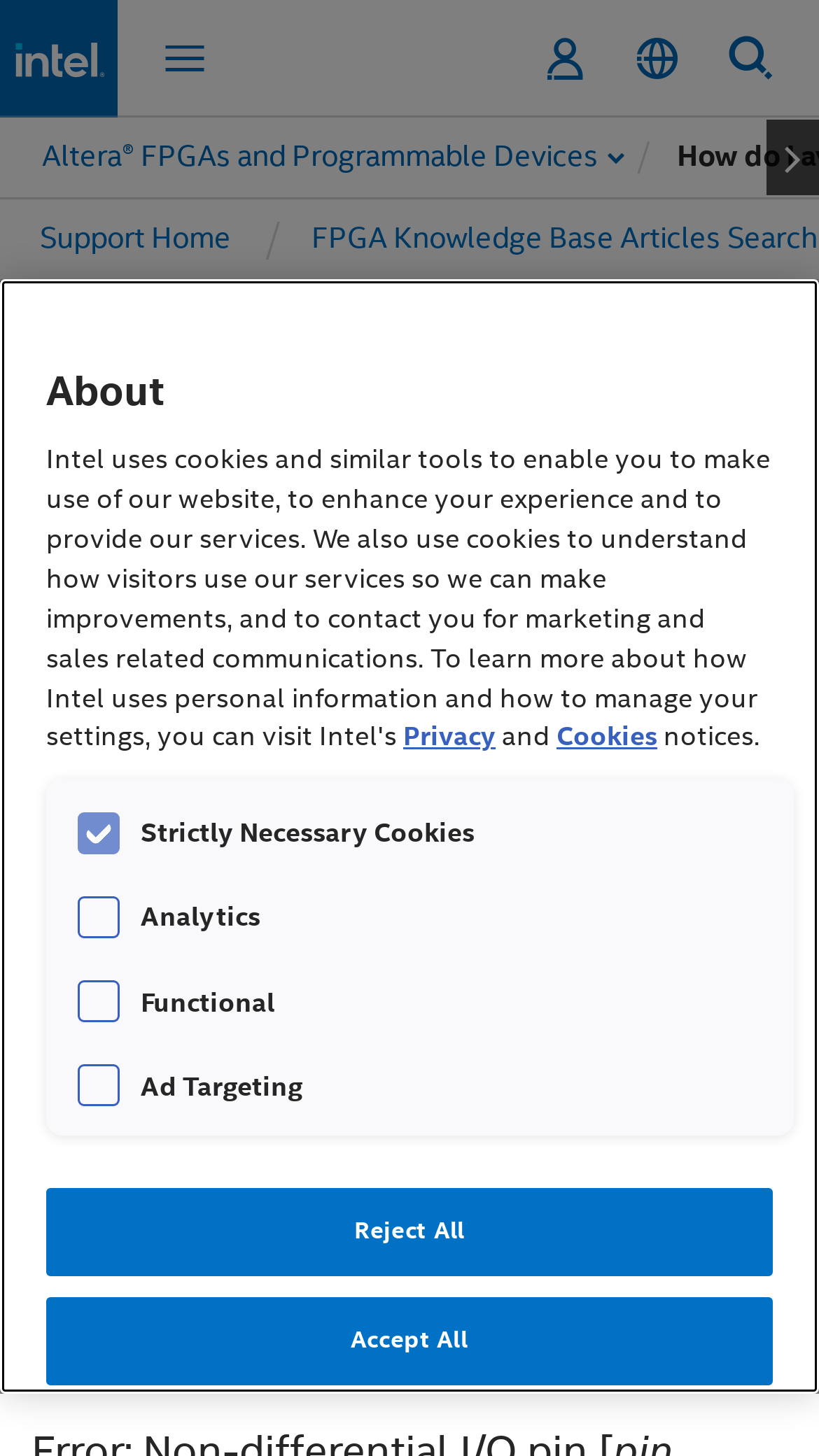What is the last reviewed date of the article?
Based on the visual content, answer with a single word or a brief phrase.

11/20/2013